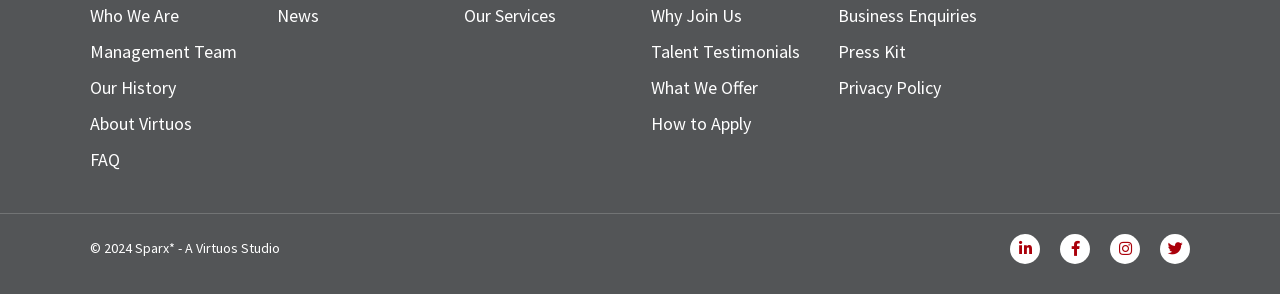Given the element description, predict the bounding box coordinates in the format (top-left x, top-left y, bottom-right x, bottom-right y), using floating point numbers between 0 and 1: FAQ

[0.07, 0.495, 0.199, 0.59]